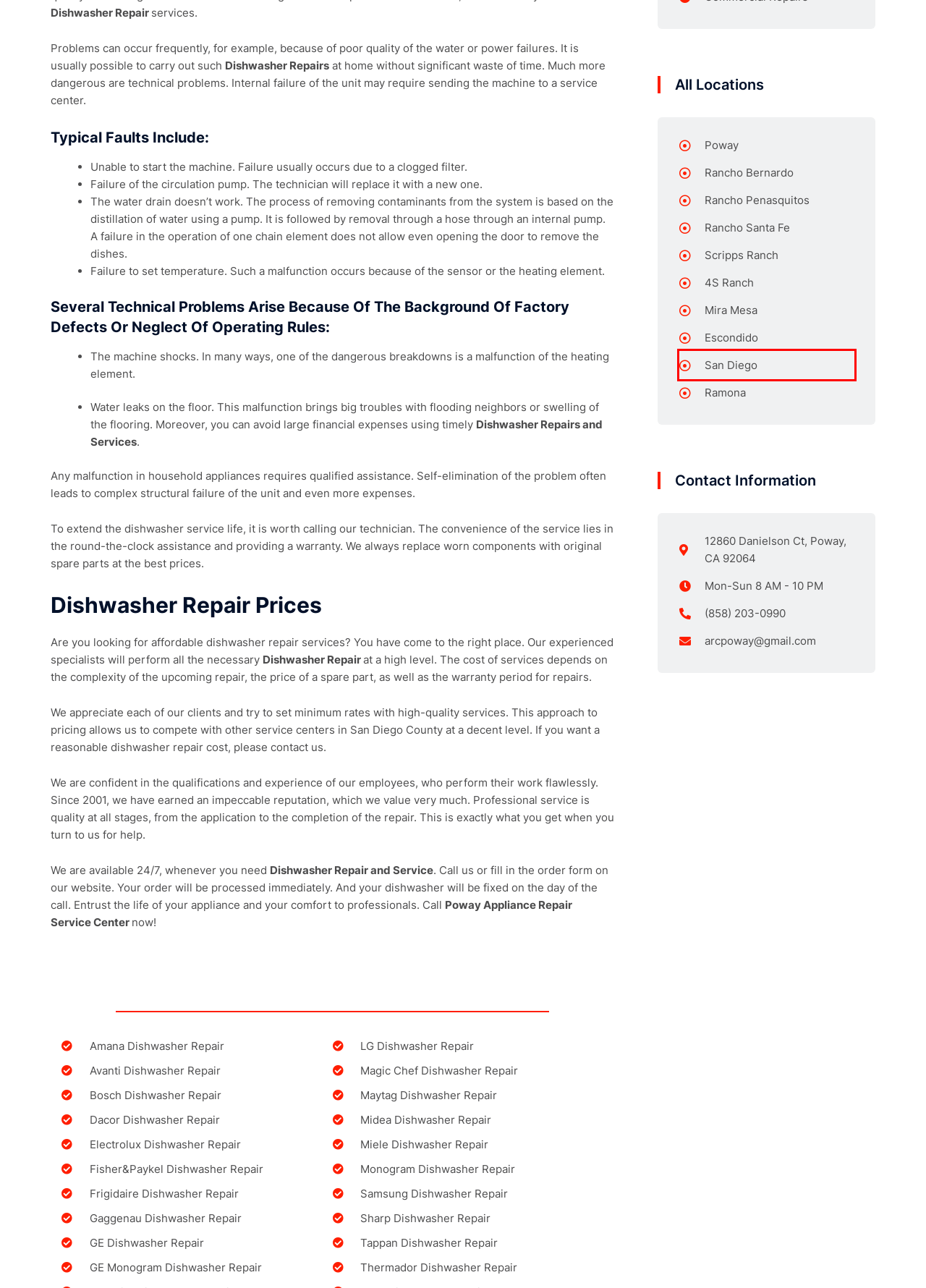Given a webpage screenshot with a red bounding box around a UI element, choose the webpage description that best matches the new webpage after clicking the element within the bounding box. Here are the candidates:
A. Electrolux Dishwasher Repair | Licensed and Insured
B. Monogram Dishwasher Repair | Licensed and Insured
C. GE Monogram Dishwasher Repair | Licensed and Insured
D. Fisher&Paykel Dishwasher Repair | Licensed and Insured
E. San Diego Appliance Repair | Licensed and Insured
F. Avanti Dishwasher Repair | Licensed and Insured
G. Midea Dishwasher Repair | Licensed and Insured
H. Gaggenau Dishwasher Repair | Licensed and Insured

E